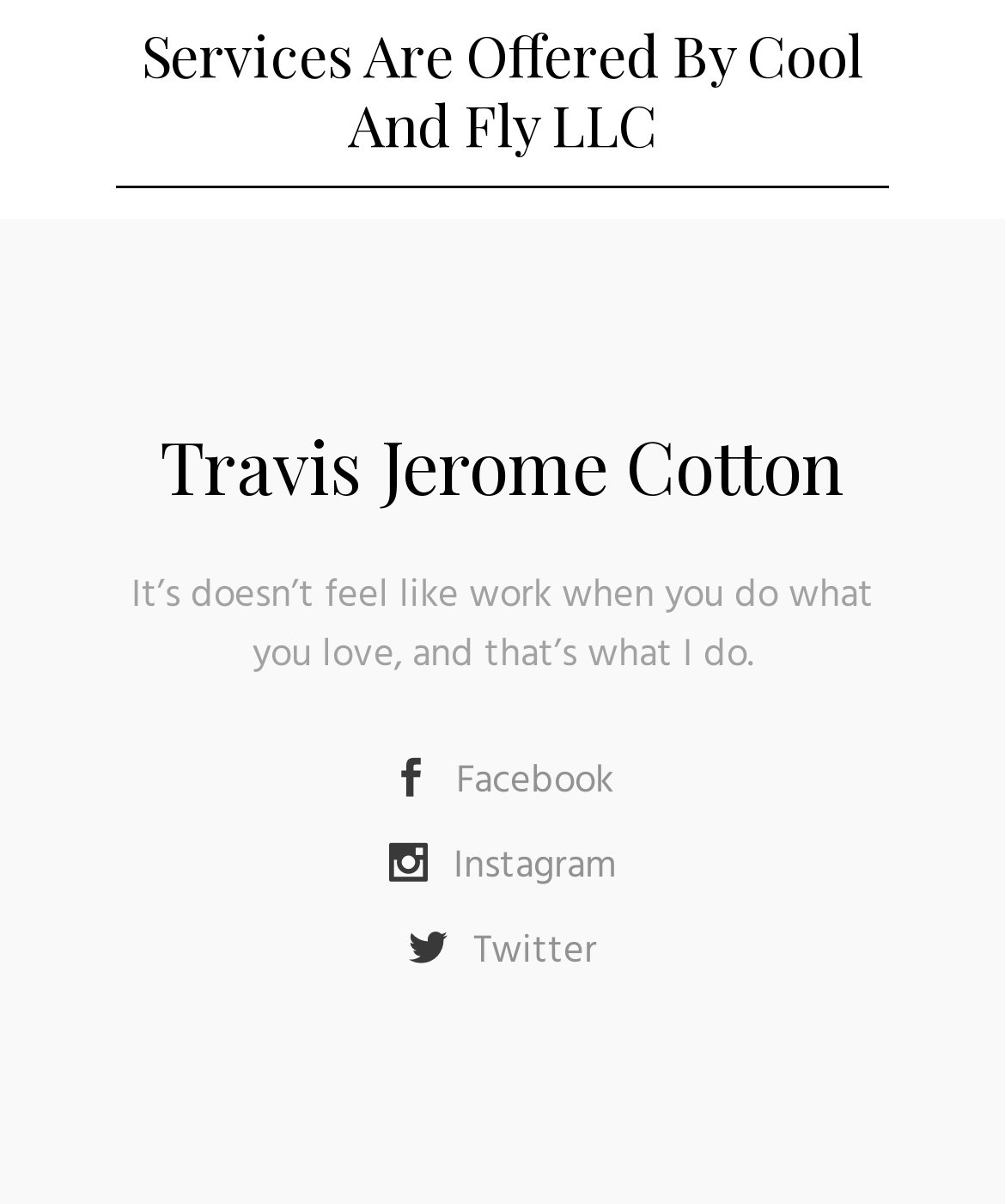Please provide a brief answer to the question using only one word or phrase: 
What is the name of the company offering services?

Cool And Fly LLC